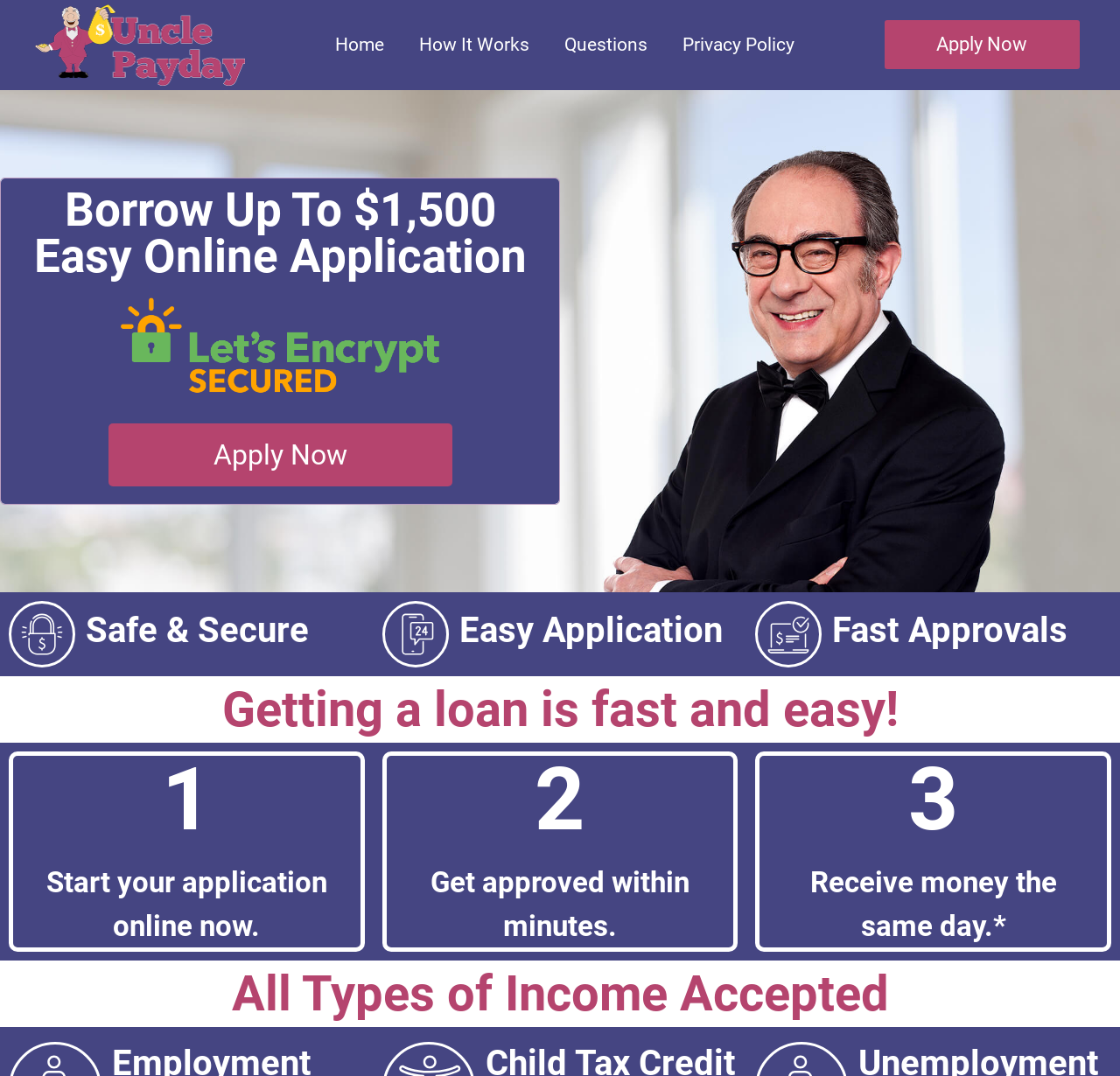What type of income is accepted for the loan application?
Answer the question with as much detail as you can, using the image as a reference.

The answer can be found in the StaticText element 'All Types of Income Accepted' which is located at the bottom of the webpage, indicating that all types of income are accepted for the loan application.